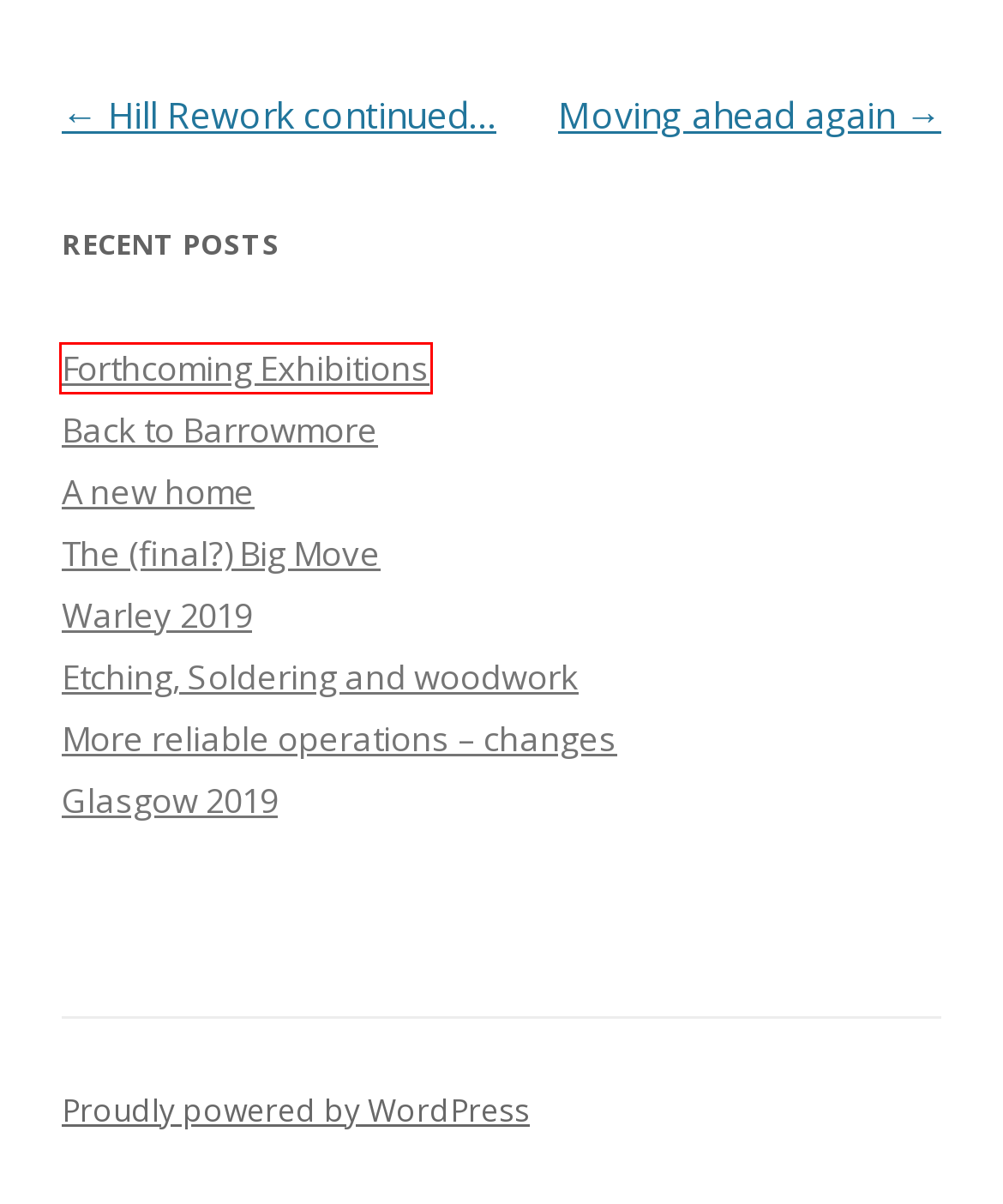You are looking at a webpage screenshot with a red bounding box around an element. Pick the description that best matches the new webpage after interacting with the element in the red bounding box. The possible descriptions are:
A. More reliable operations – changes | CNJ at Mauch Chunk – Our Model
B. Moving ahead again | CNJ at Mauch Chunk – Our Model
C. Back to Barrowmore | CNJ at Mauch Chunk – Our Model
D. Blog Tool, Publishing Platform, and CMS – WordPress.org
E. Hill Rework continued… | CNJ at Mauch Chunk – Our Model
F. Forthcoming Exhibitions | CNJ at Mauch Chunk – Our Model
G. Warley 2019 | CNJ at Mauch Chunk – Our Model
H. Etching, Soldering and woodwork | CNJ at Mauch Chunk – Our Model

F